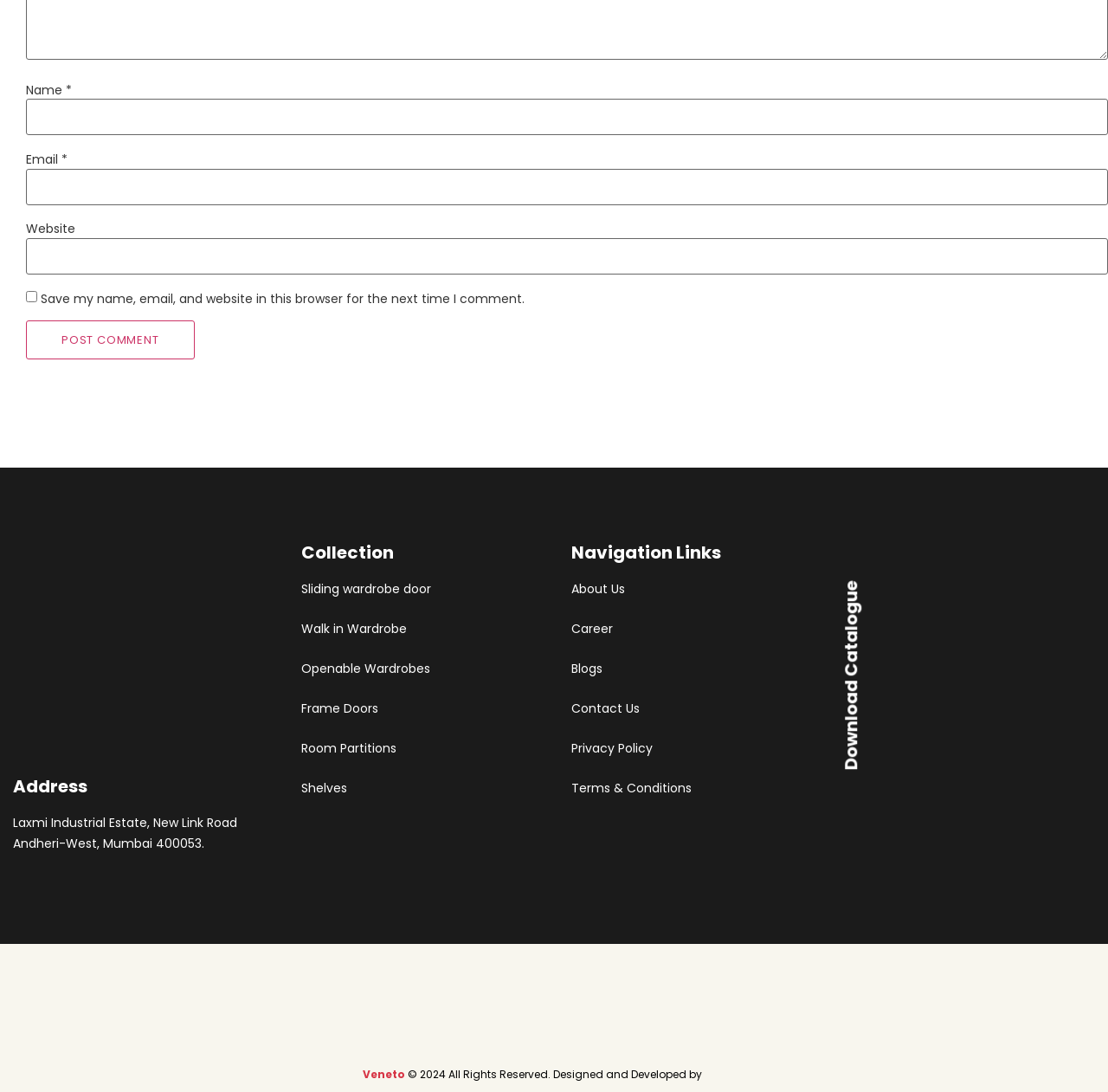What is the address mentioned on the webpage?
Provide a one-word or short-phrase answer based on the image.

Laxmi Industrial Estate, Mumbai 400053